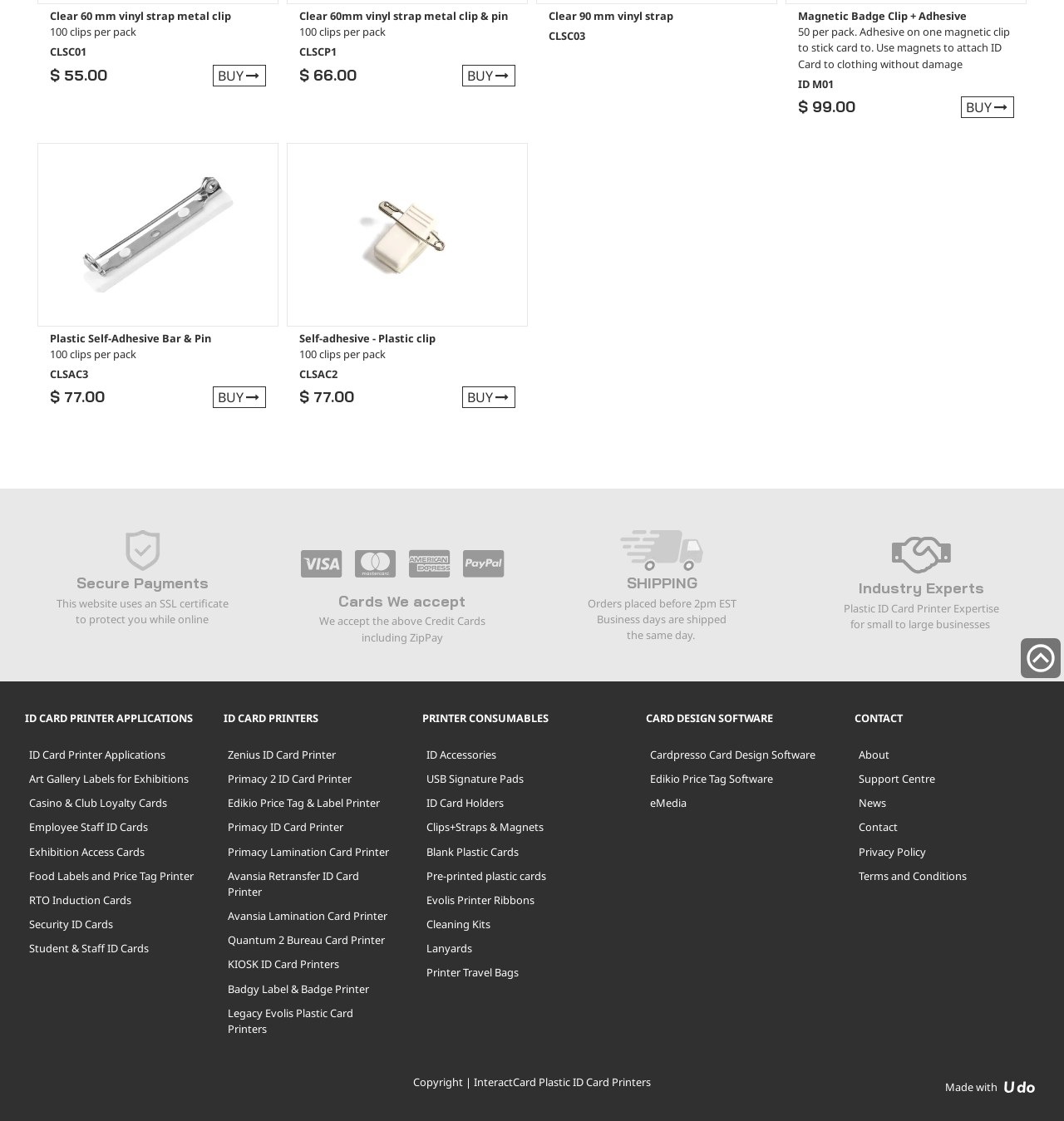Bounding box coordinates are specified in the format (top-left x, top-left y, bottom-right x, bottom-right y). All values are floating point numbers bounded between 0 and 1. Please provide the bounding box coordinate of the region this sentence describes: Copyrights & Reproductions Policy

None